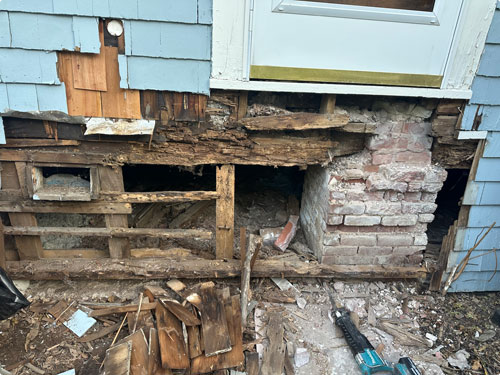Where is Handyman Pros LLC based? Look at the image and give a one-word or short phrase answer.

Parsippany-Troy Hills, NJ